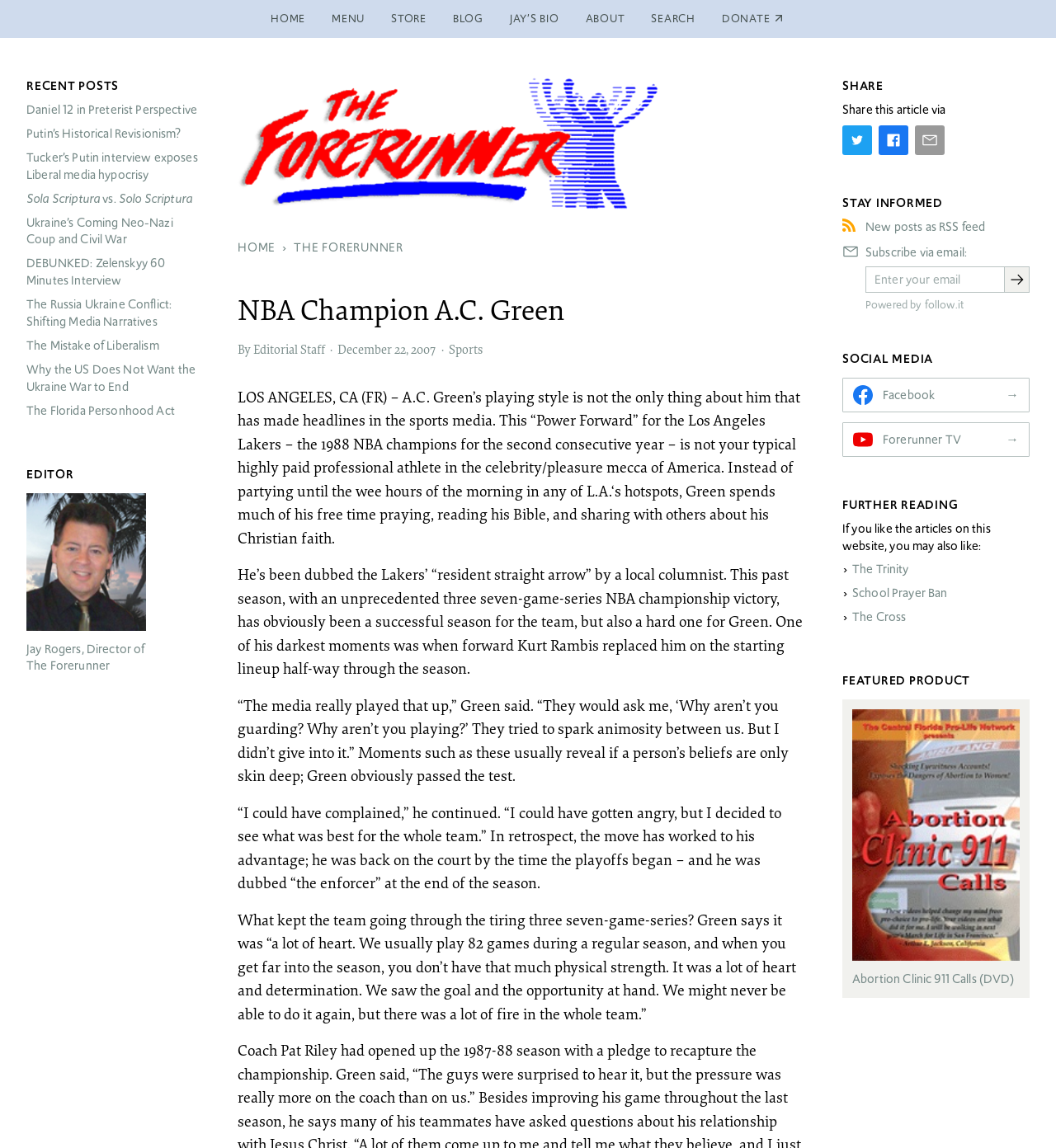Find the bounding box coordinates of the element's region that should be clicked in order to follow the given instruction: "Subscribe to the newsletter via email". The coordinates should consist of four float numbers between 0 and 1, i.e., [left, top, right, bottom].

[0.82, 0.233, 0.951, 0.254]